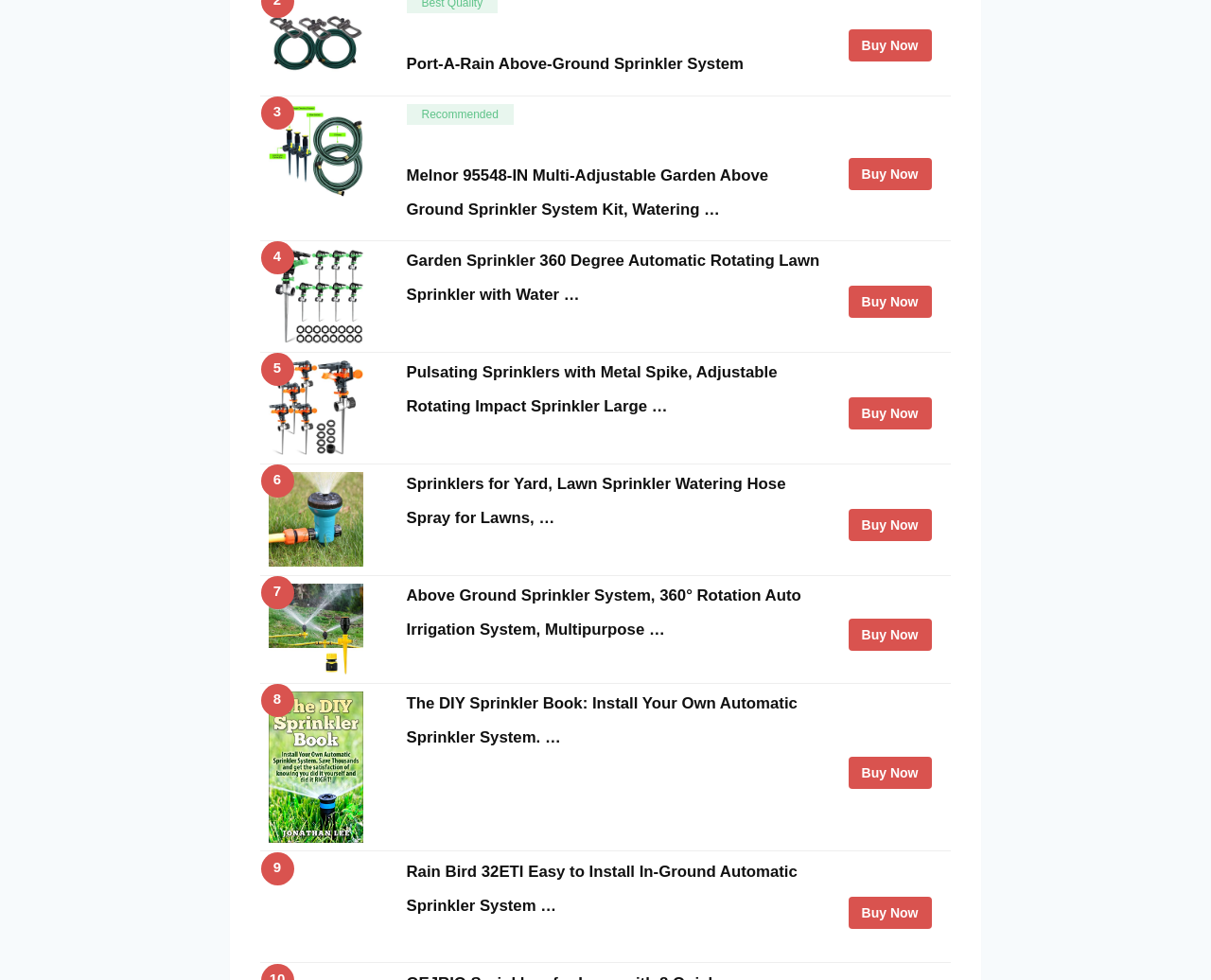Specify the bounding box coordinates of the region I need to click to perform the following instruction: "Click the 'Port-A-Rain Above-Ground Sprinkler System' link". The coordinates must be four float numbers in the range of 0 to 1, i.e., [left, top, right, bottom].

[0.336, 0.056, 0.614, 0.075]